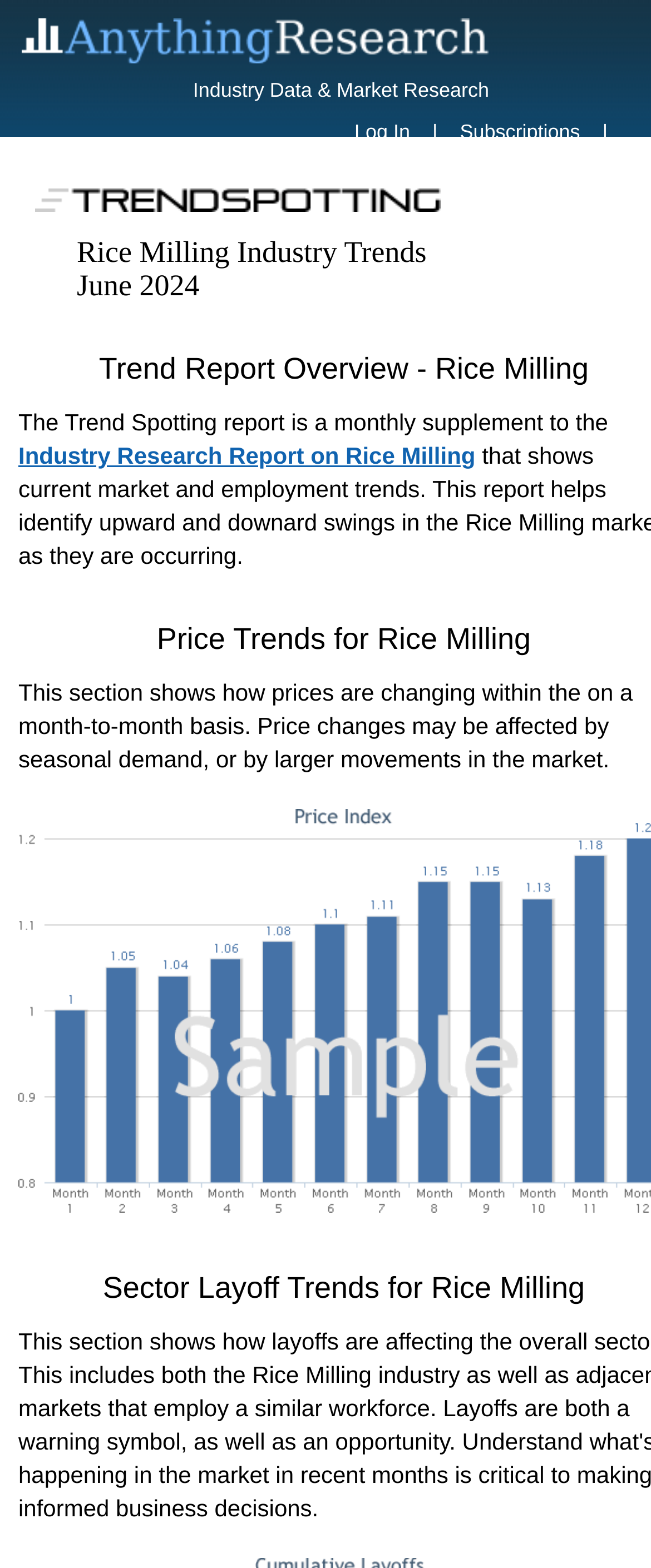Respond to the following query with just one word or a short phrase: 
What is the date of the Rice Milling Industry Trends report?

June 2024